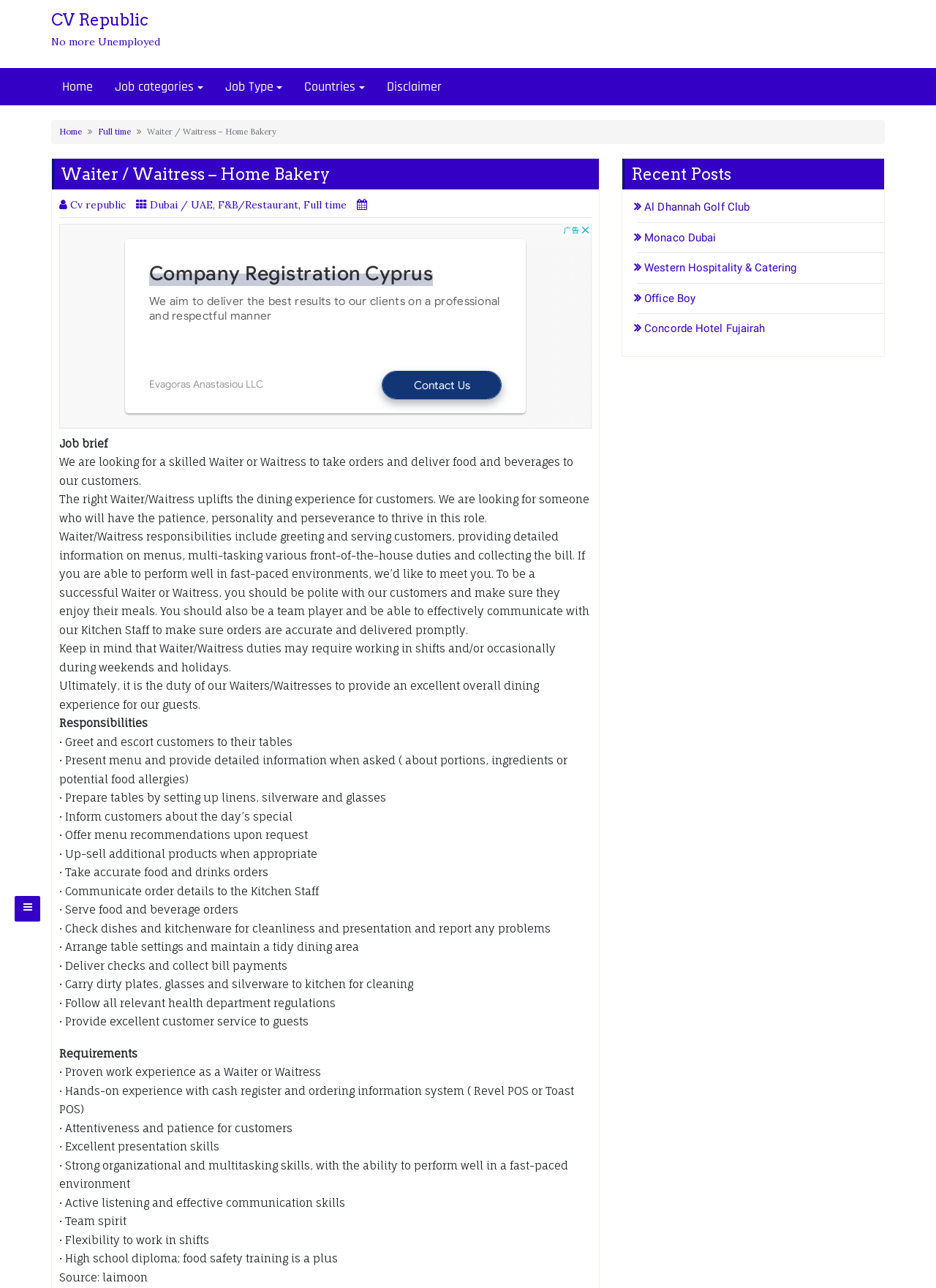Please find the bounding box coordinates of the element that needs to be clicked to perform the following instruction: "Click on the 'Home' link". The bounding box coordinates should be four float numbers between 0 and 1, represented as [left, top, right, bottom].

[0.055, 0.053, 0.111, 0.081]